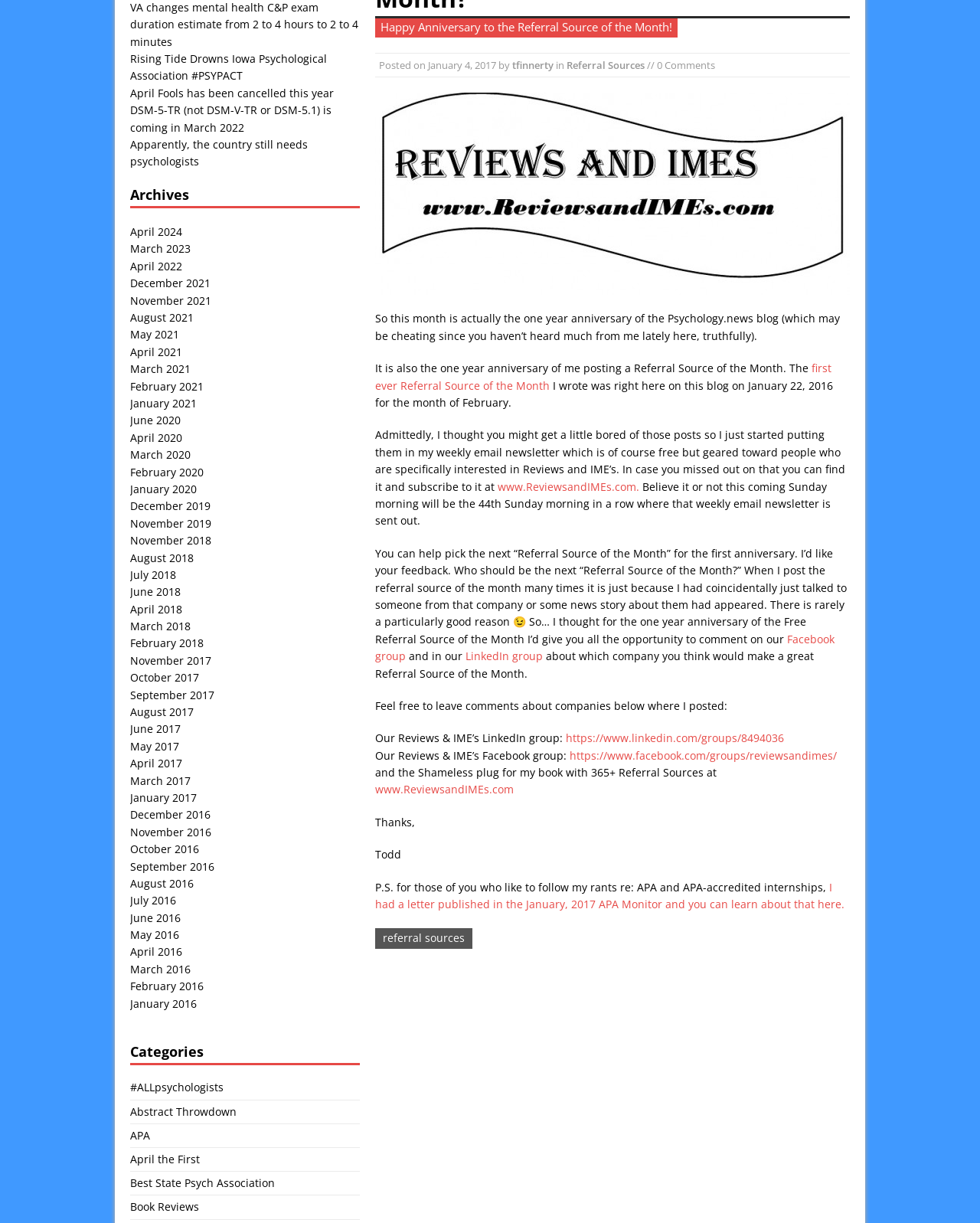Identify the bounding box coordinates for the UI element mentioned here: "www.ReviewsandIMEs.com.". Provide the coordinates as four float values between 0 and 1, i.e., [left, top, right, bottom].

[0.508, 0.392, 0.652, 0.404]